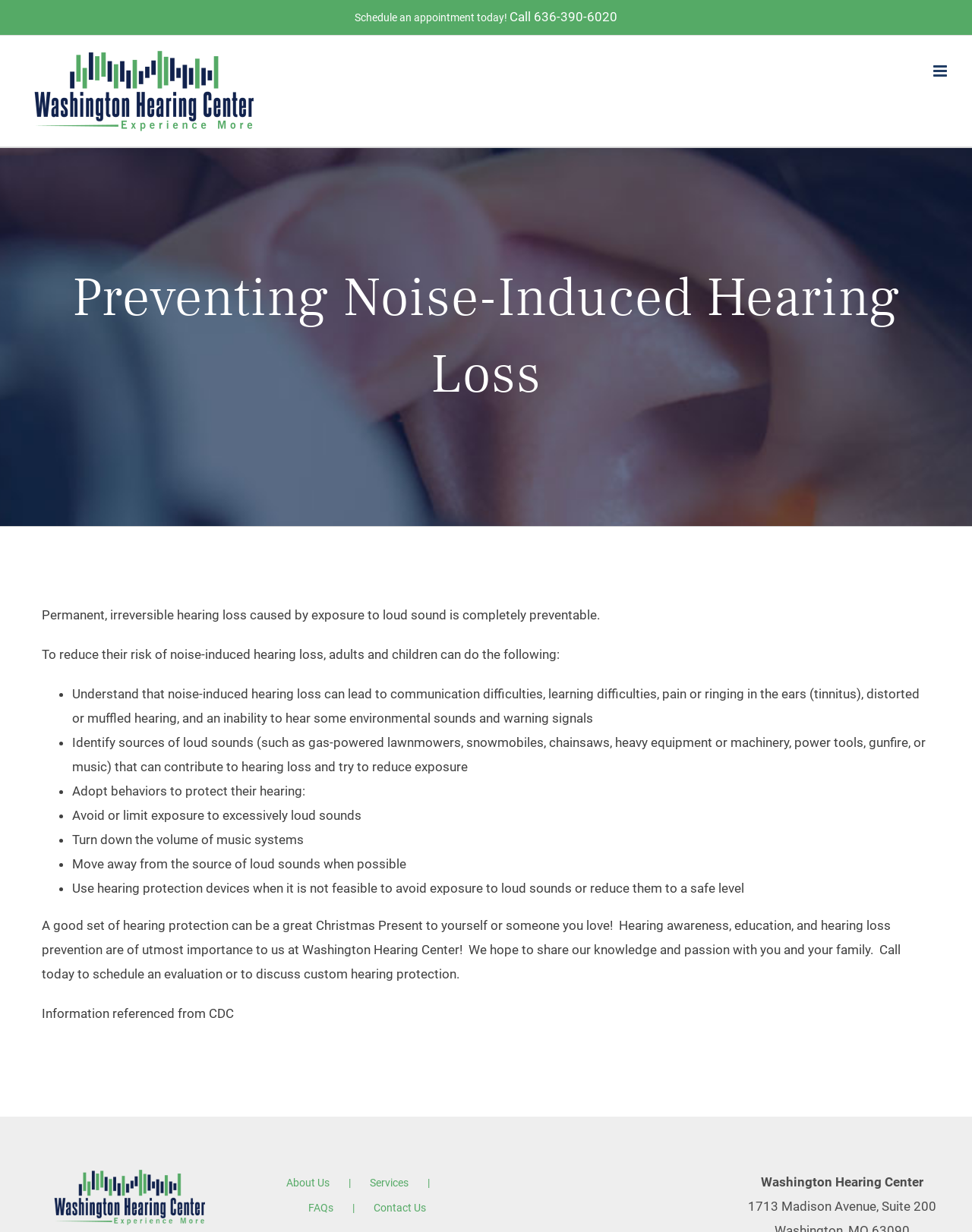What is the address of the Washington Hearing Center?
Refer to the image and provide a concise answer in one word or phrase.

1713 Madison Avenue, Suite 200